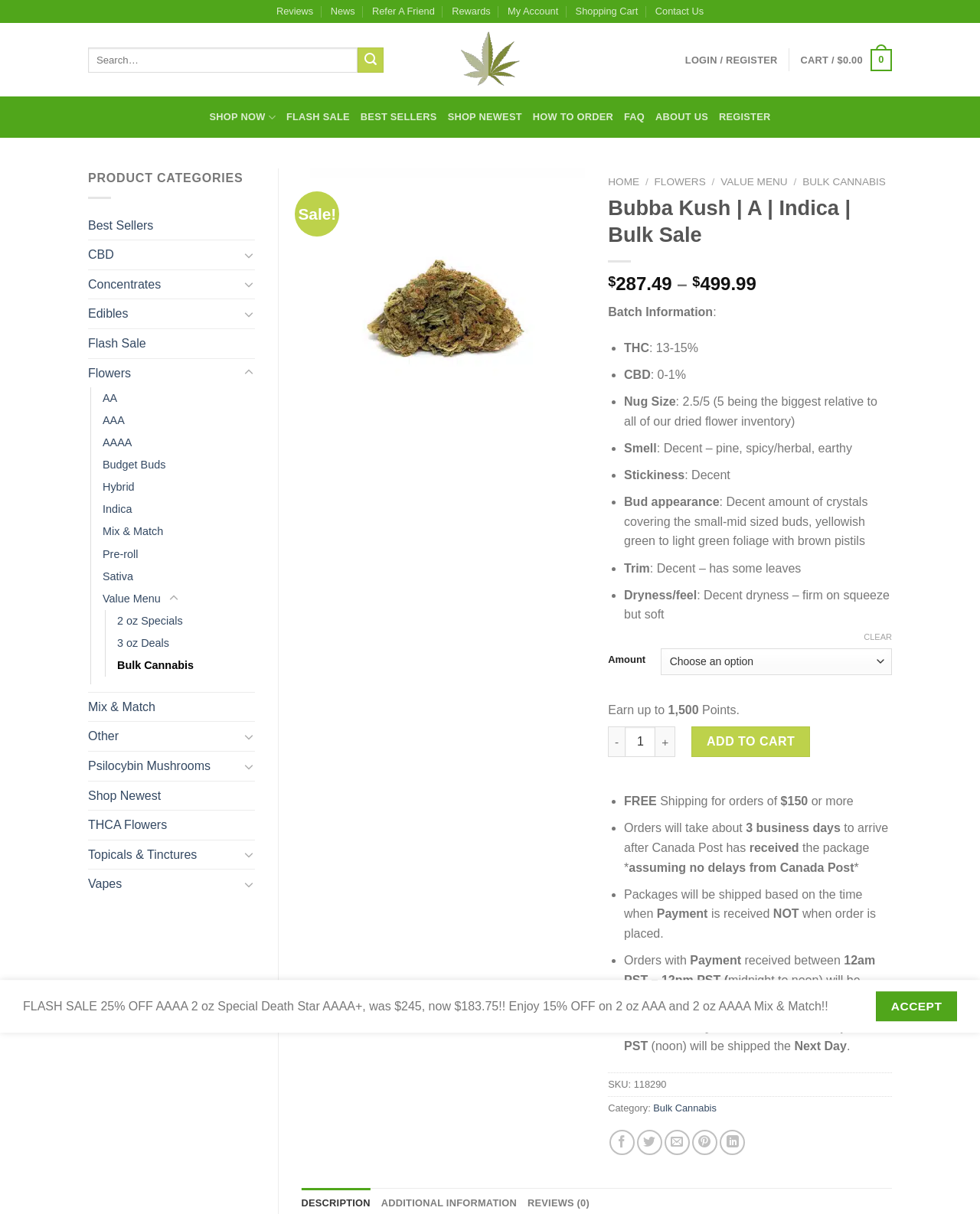Identify the bounding box coordinates of the area you need to click to perform the following instruction: "Search for products".

[0.09, 0.039, 0.392, 0.06]